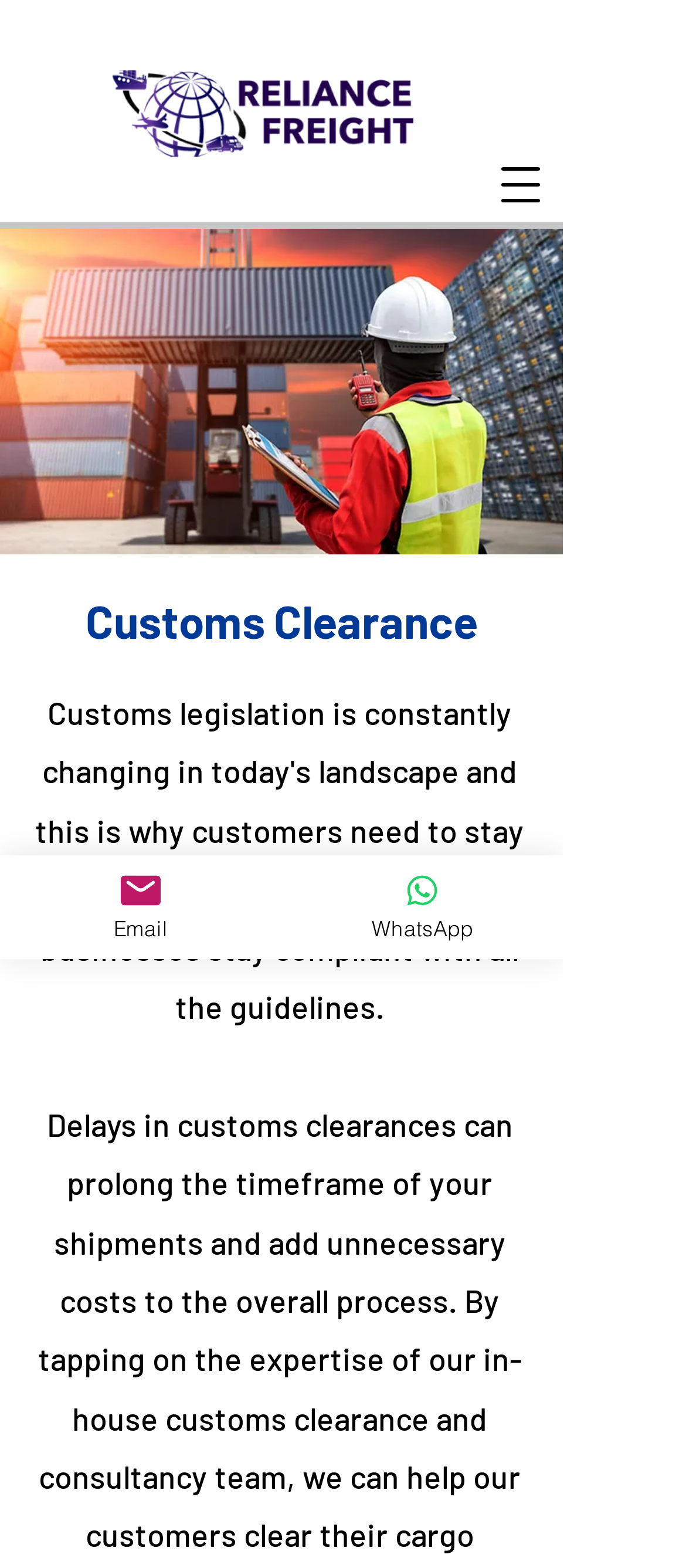Answer succinctly with a single word or phrase:
How many images are there on the page?

4